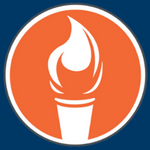Provide a thorough description of the image, including all visible elements.

The image features a stylized flame emblem, symbolizing knowledge and enlightenment. The flame is predominantly white, set against a vibrant orange background, with a circular outline that is framed in white. This emblematic image likely represents the educational values and spirited mission of HOPE Academy, which emphasizes fostering a Christ-centered, college preparatory academic environment. Such imagery often evokes feelings of warmth, inspiration, and readiness for growth, aligning with HOPE Academy's ethos of preparing students with purpose and direction.